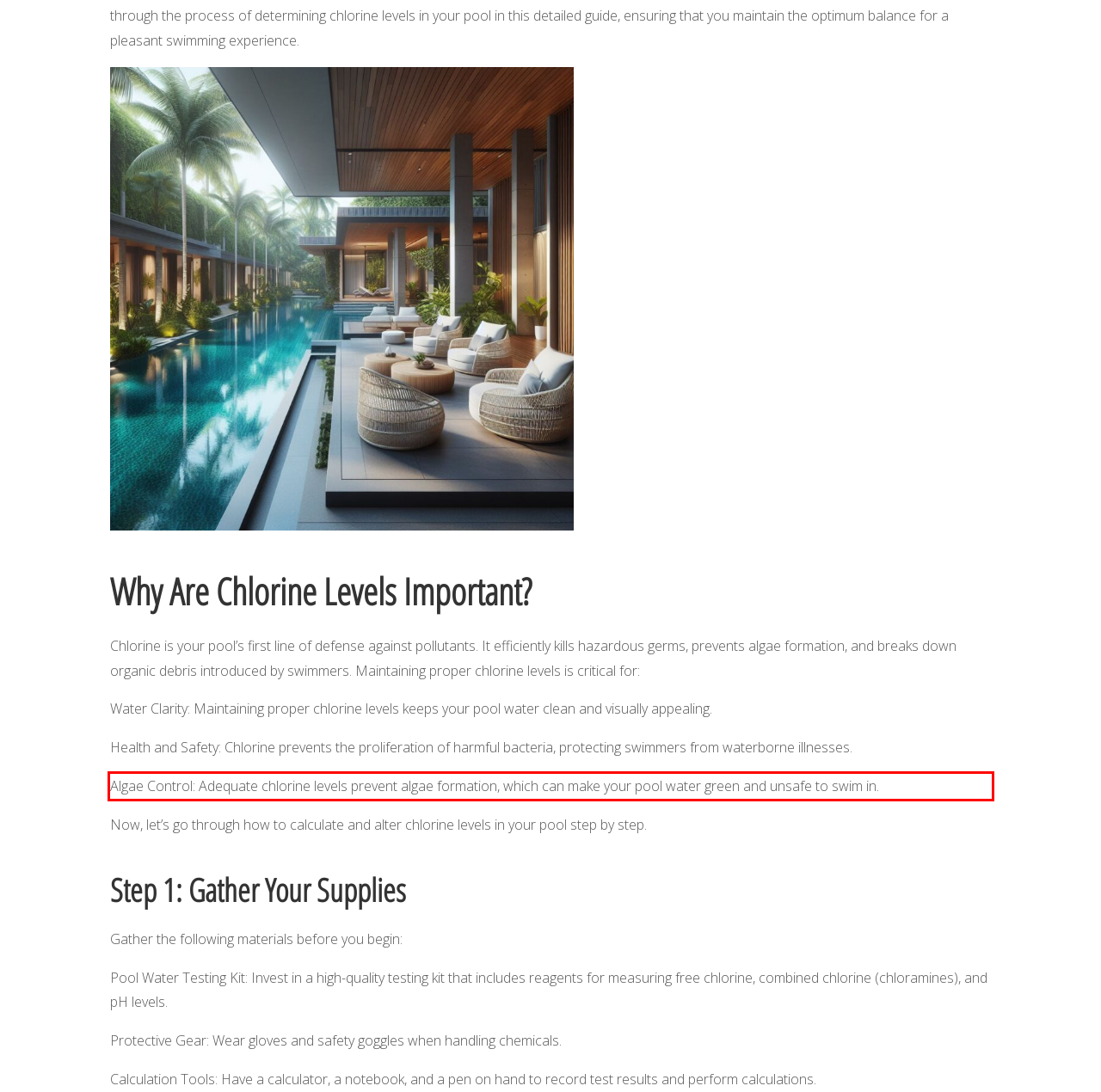Please extract the text content from the UI element enclosed by the red rectangle in the screenshot.

Algae Control: Adequate chlorine levels prevent algae formation, which can make your pool water green and unsafe to swim in.